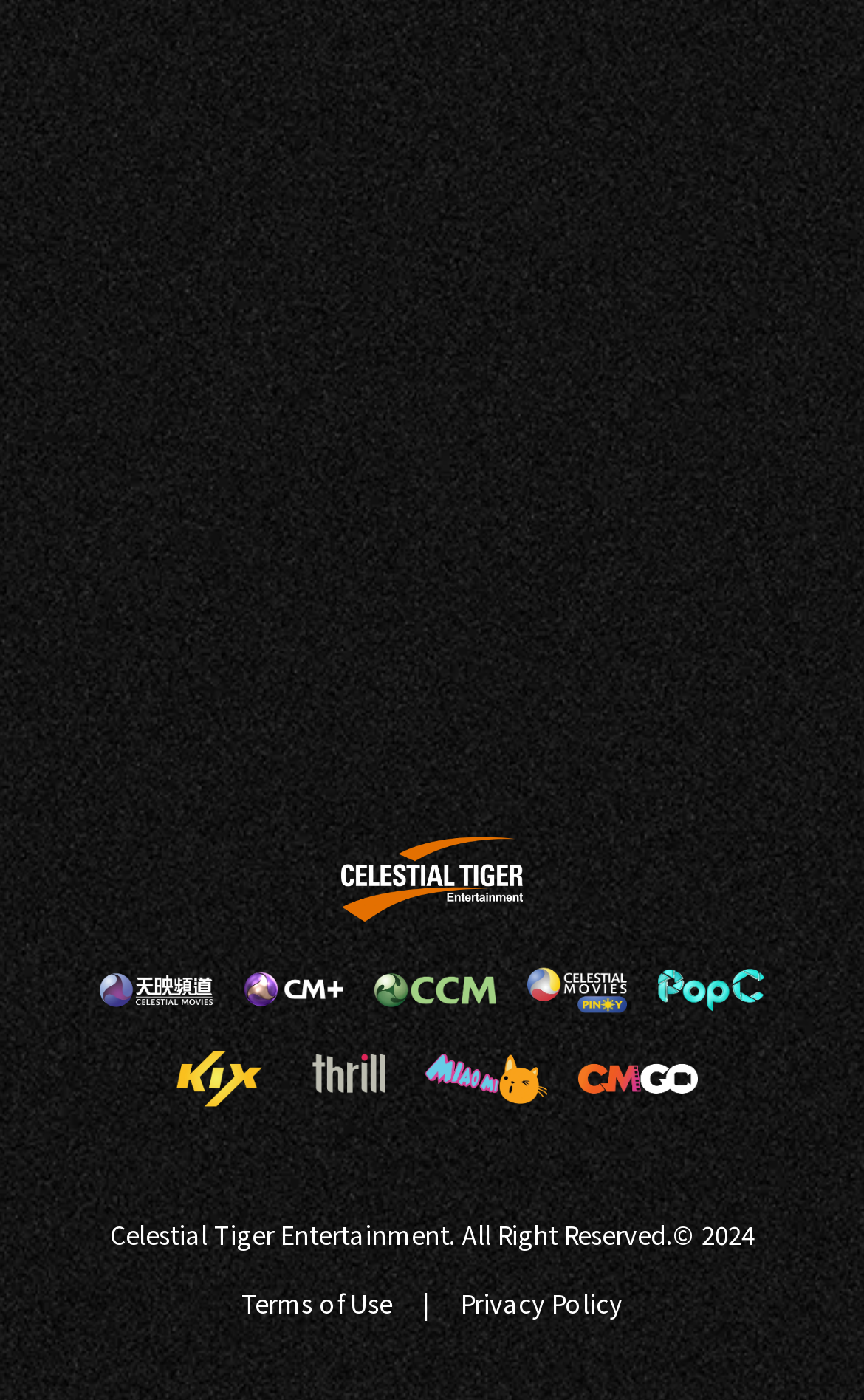Answer the following query concisely with a single word or phrase:
Is there a copyright symbol on the webpage?

Yes